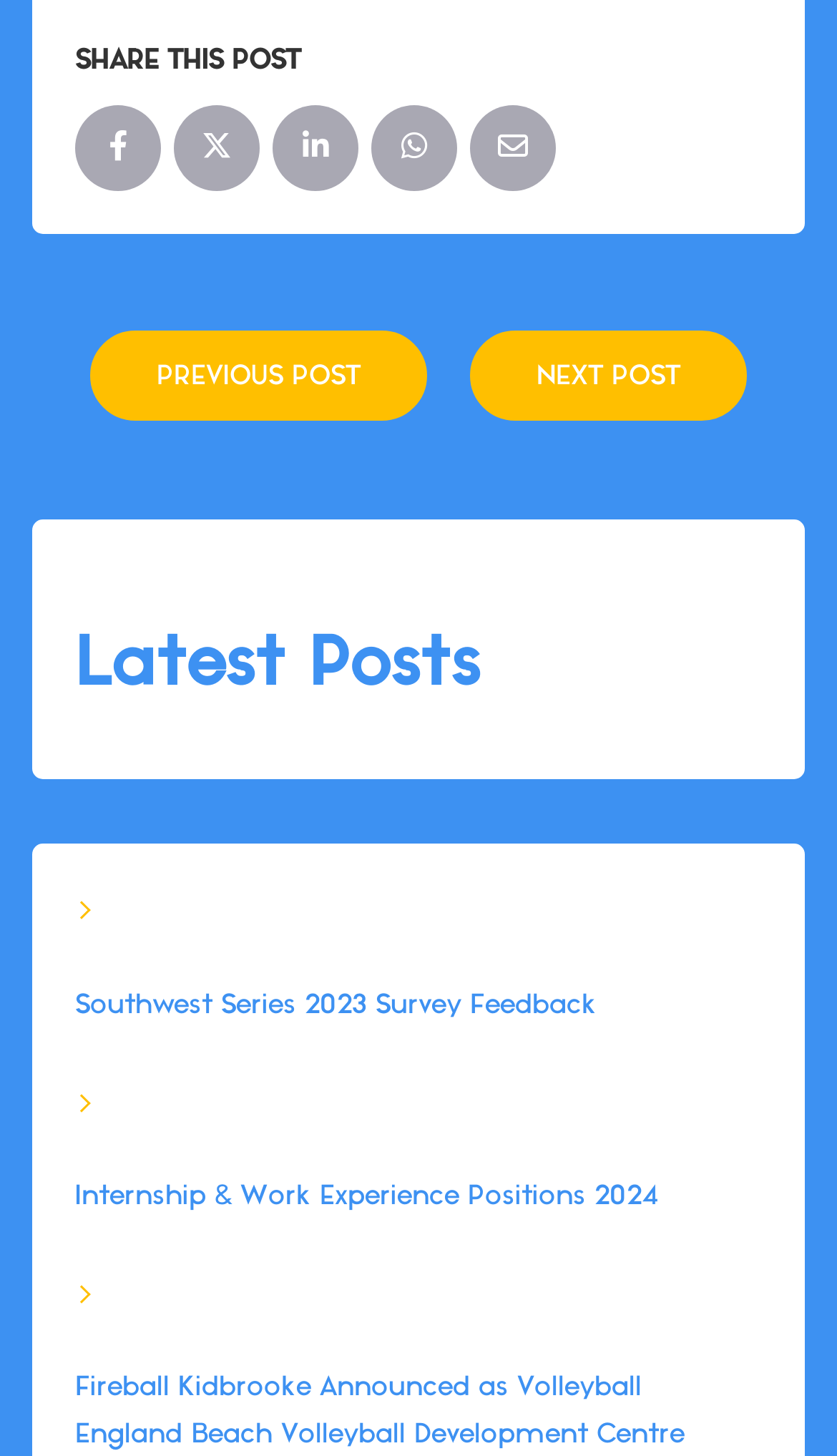Locate the bounding box coordinates of the clickable region to complete the following instruction: "Read 'Southwest Series 2023 Survey Feedback'."

[0.09, 0.681, 0.713, 0.698]